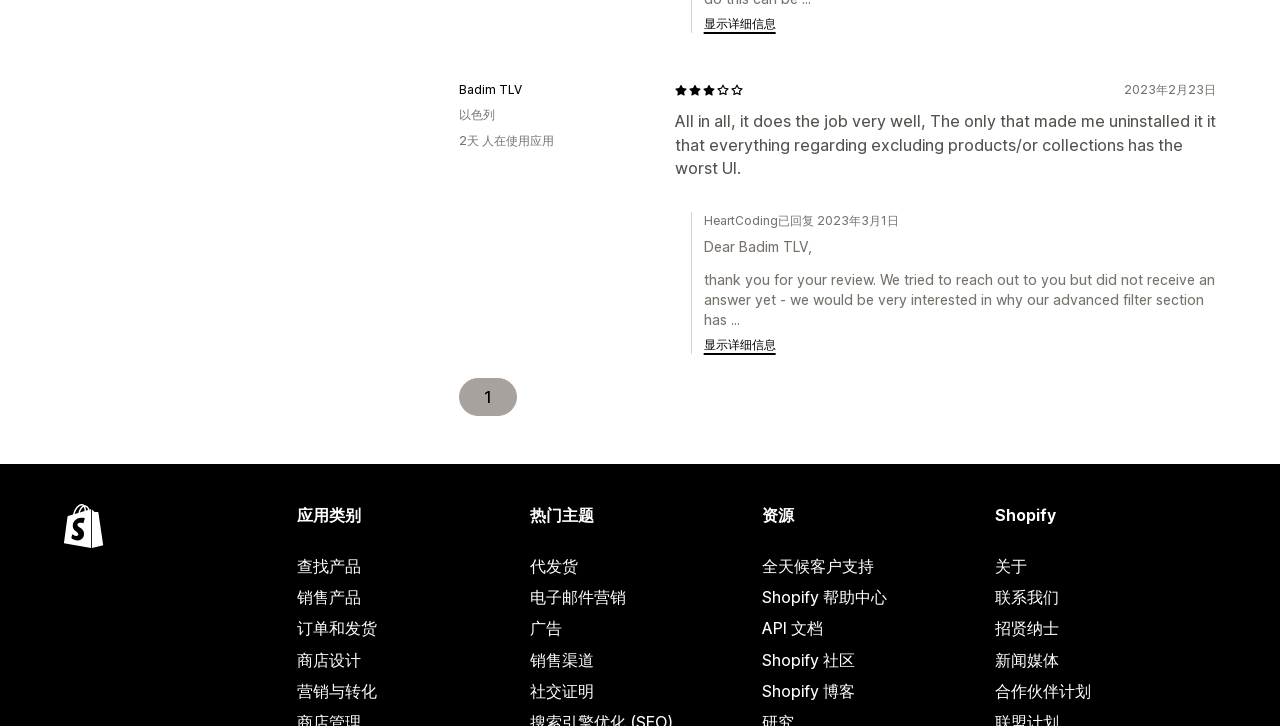Could you provide the bounding box coordinates for the portion of the screen to click to complete this instruction: "Click on the 3 out of 5 stars rating"?

[0.527, 0.115, 0.596, 0.132]